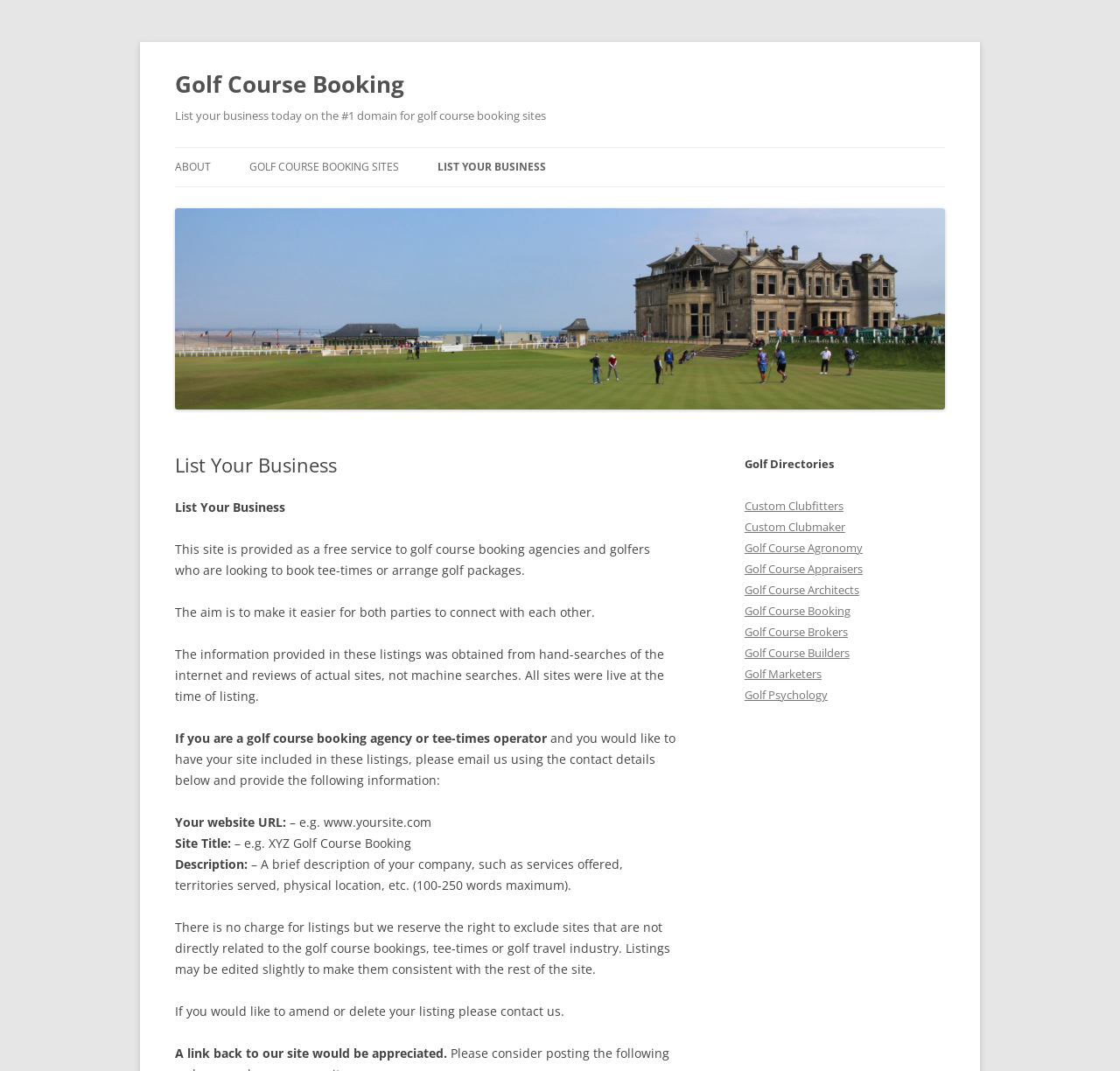Provide a one-word or brief phrase answer to the question:
What is the purpose of this website?

List golf course booking agencies